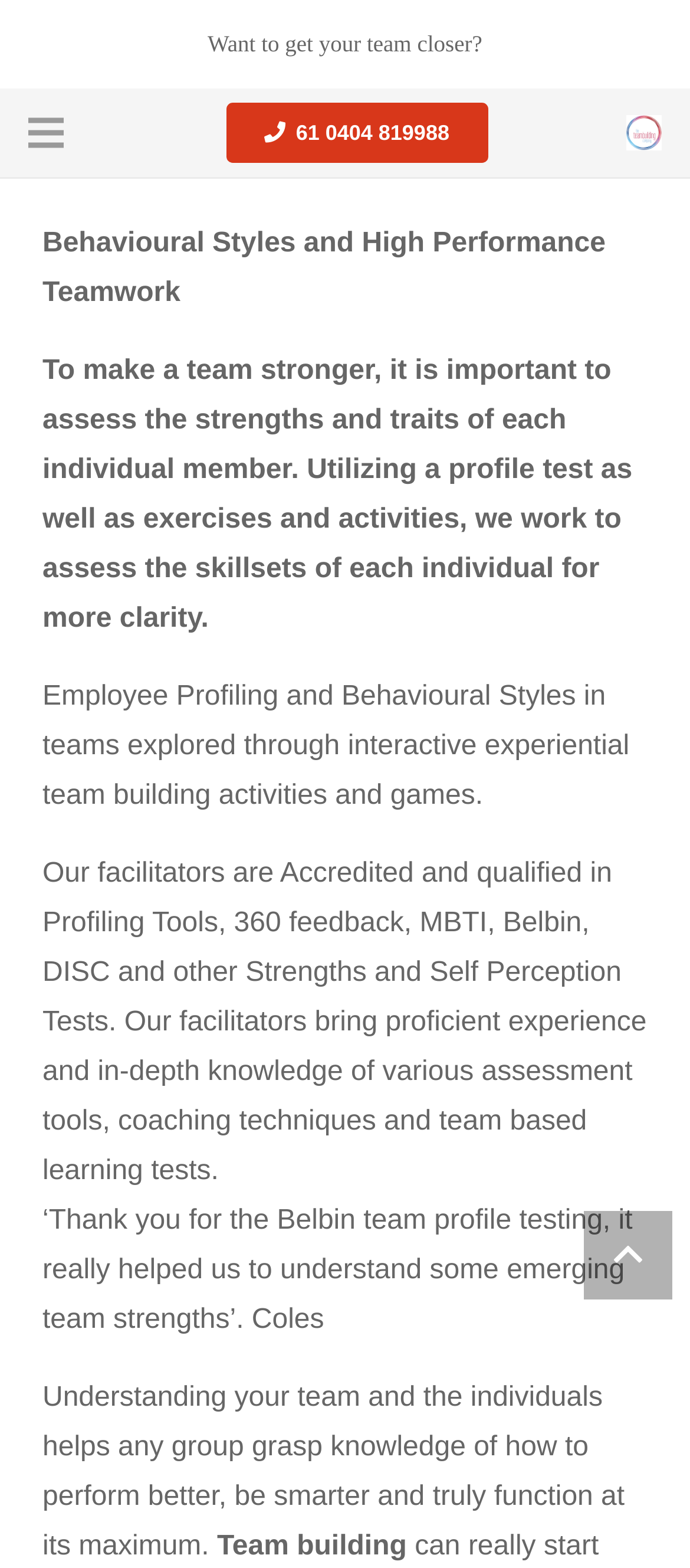How many customer testimonials are on this webpage?
Using the image as a reference, answer with just one word or a short phrase.

1